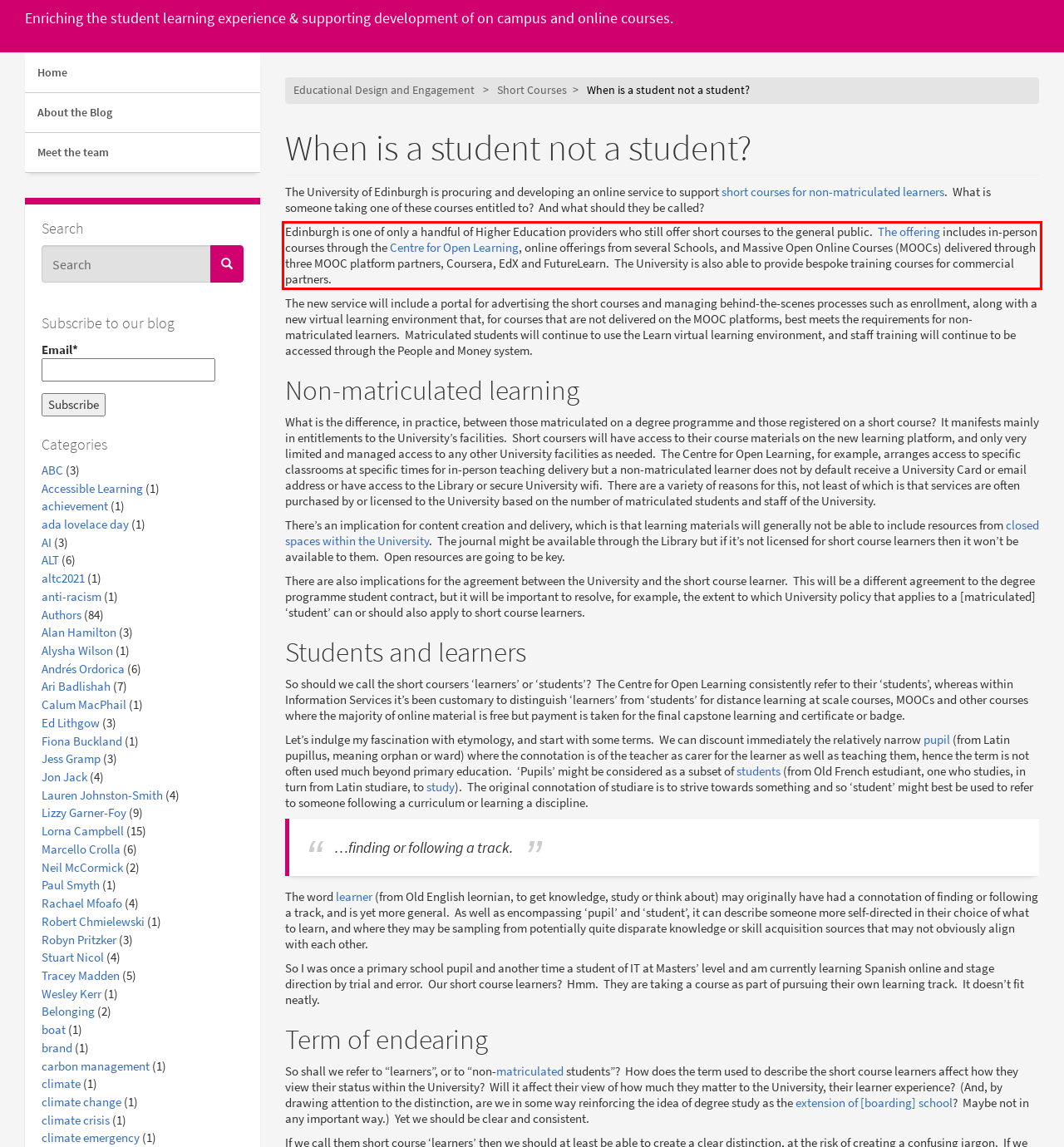You are given a screenshot of a webpage with a UI element highlighted by a red bounding box. Please perform OCR on the text content within this red bounding box.

Edinburgh is one of only a handful of Higher Education providers who still offer short courses to the general public. The offering includes in-person courses through the Centre for Open Learning, online offerings from several Schools, and Massive Open Online Courses (MOOCs) delivered through three MOOC platform partners, Coursera, EdX and FutureLearn. The University is also able to provide bespoke training courses for commercial partners.